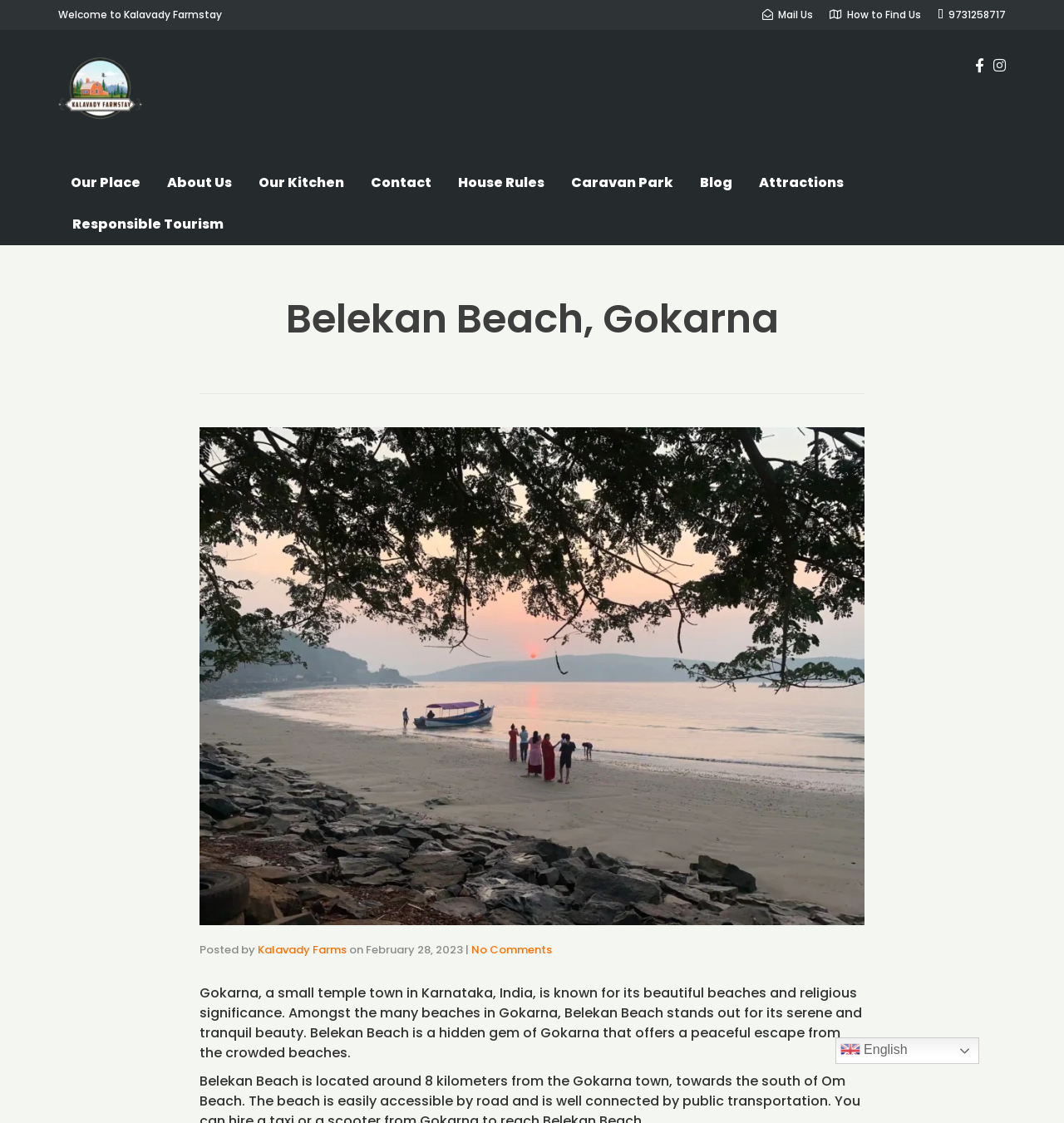Could you determine the bounding box coordinates of the clickable element to complete the instruction: "Click on Mail Us"? Provide the coordinates as four float numbers between 0 and 1, i.e., [left, top, right, bottom].

[0.716, 0.007, 0.764, 0.019]